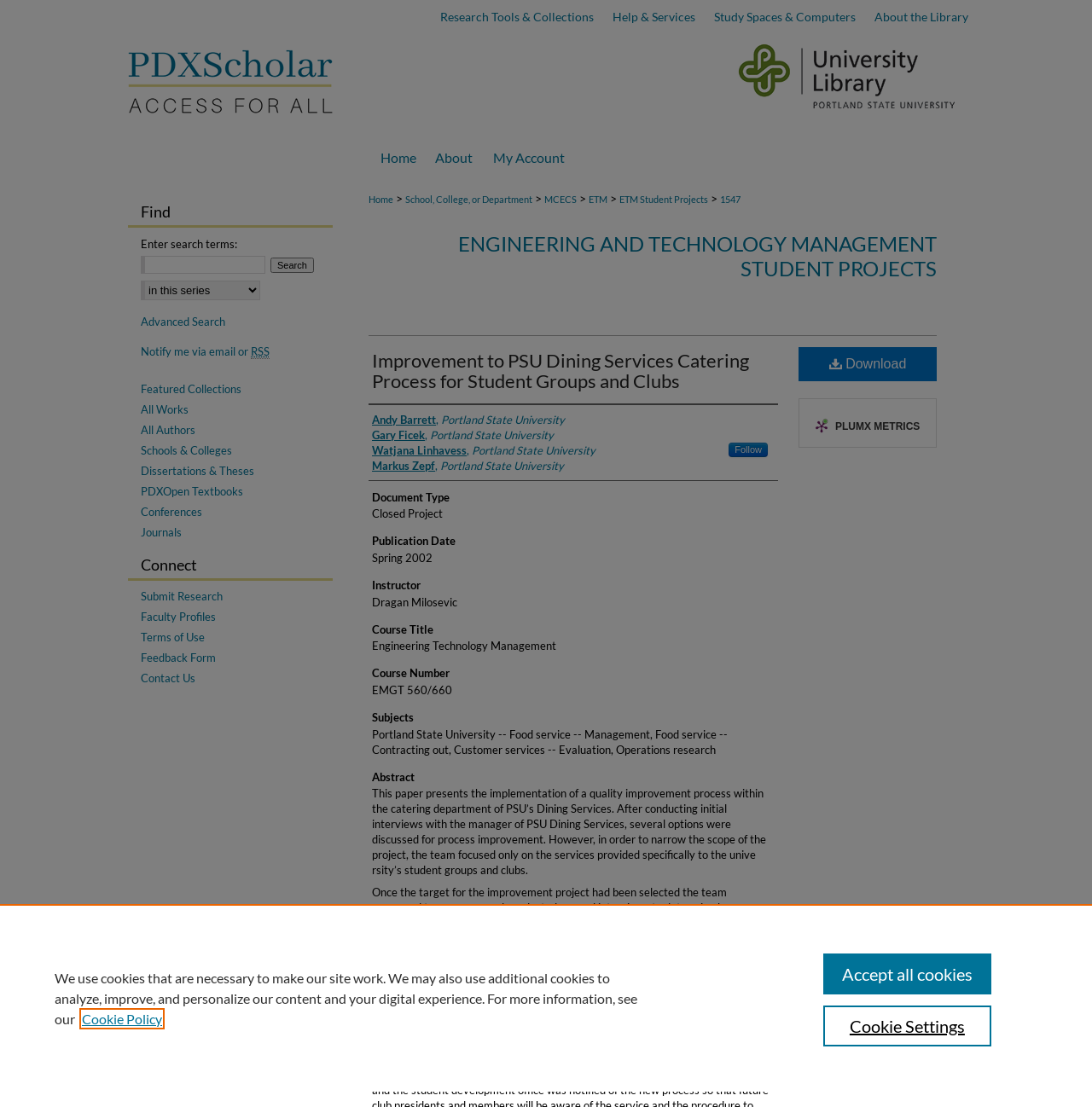Identify the bounding box coordinates for the element you need to click to achieve the following task: "Click the 'Download' button". Provide the bounding box coordinates as four float numbers between 0 and 1, in the form [left, top, right, bottom].

[0.731, 0.313, 0.858, 0.344]